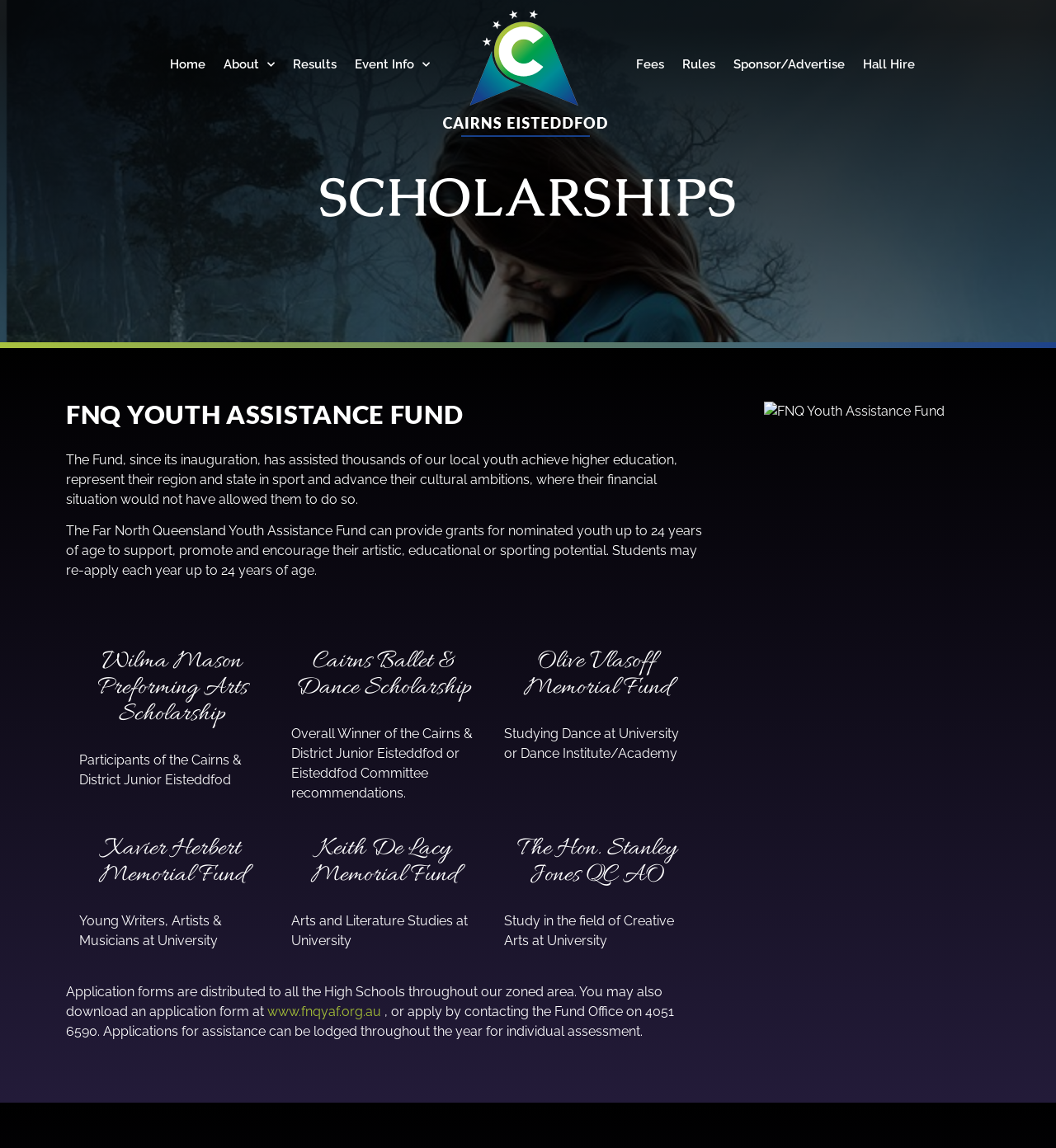Show me the bounding box coordinates of the clickable region to achieve the task as per the instruction: "Click the Home link".

[0.152, 0.041, 0.203, 0.071]